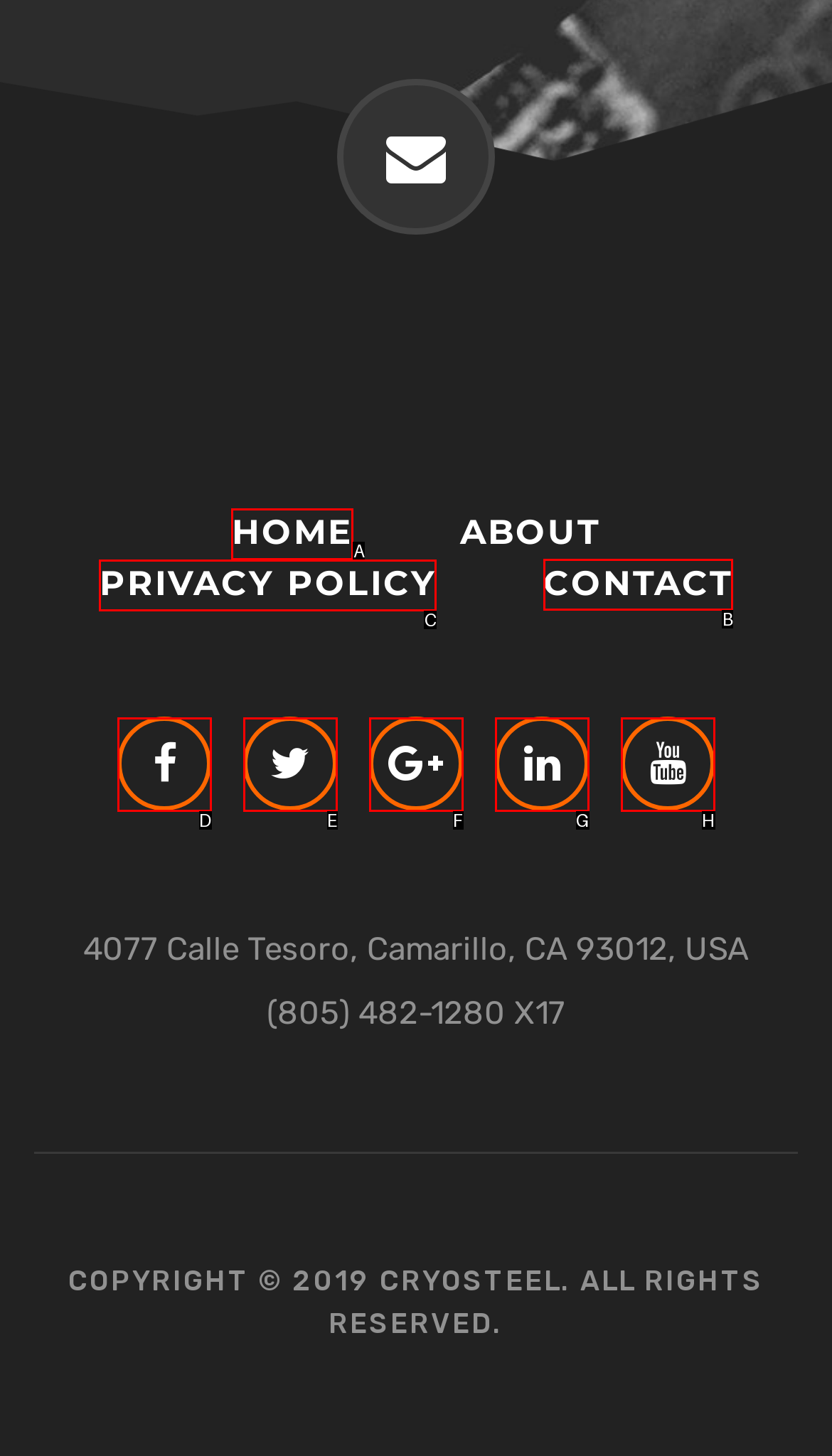Find the correct option to complete this instruction: Contact us through the CONTACT link. Reply with the corresponding letter.

B